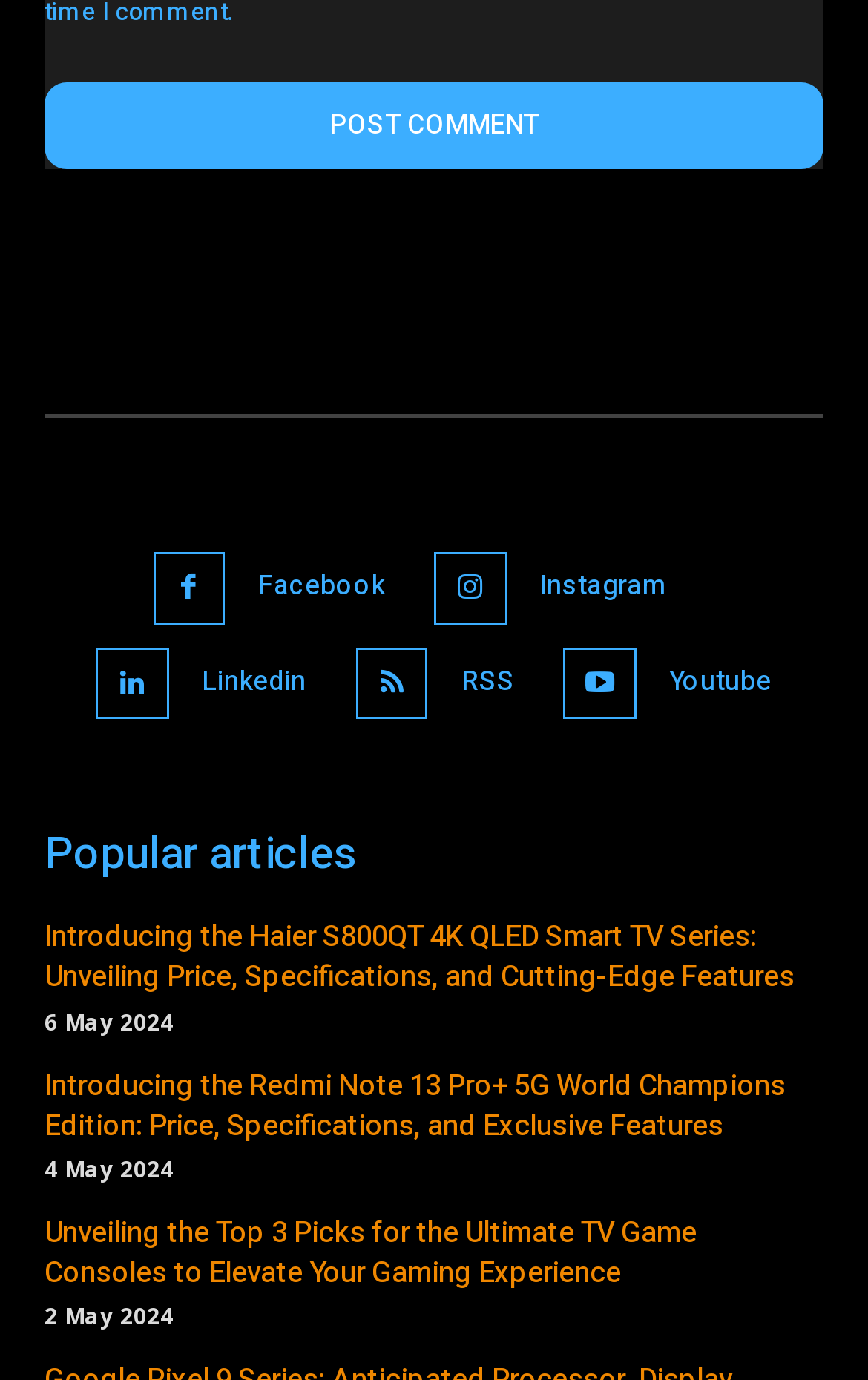Determine the bounding box coordinates in the format (top-left x, top-left y, bottom-right x, bottom-right y). Ensure all values are floating point numbers between 0 and 1. Identify the bounding box of the UI element described by: Facebook

[0.297, 0.409, 0.444, 0.443]